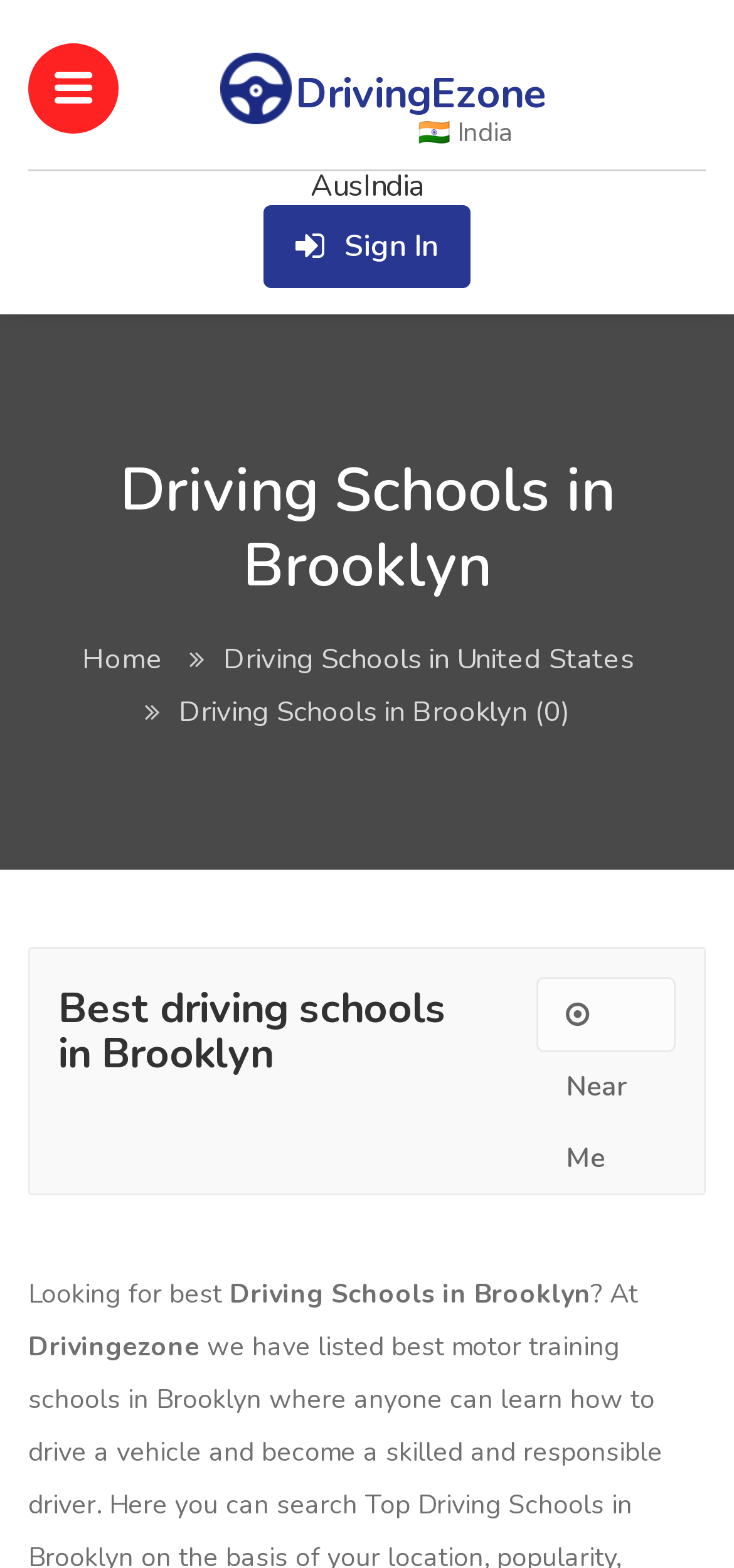What is the text above the 'Driving Schools in Brooklyn' heading?
Look at the image and respond with a one-word or short-phrase answer.

Explore Best Driving Schools in Brooklyn, Michigan